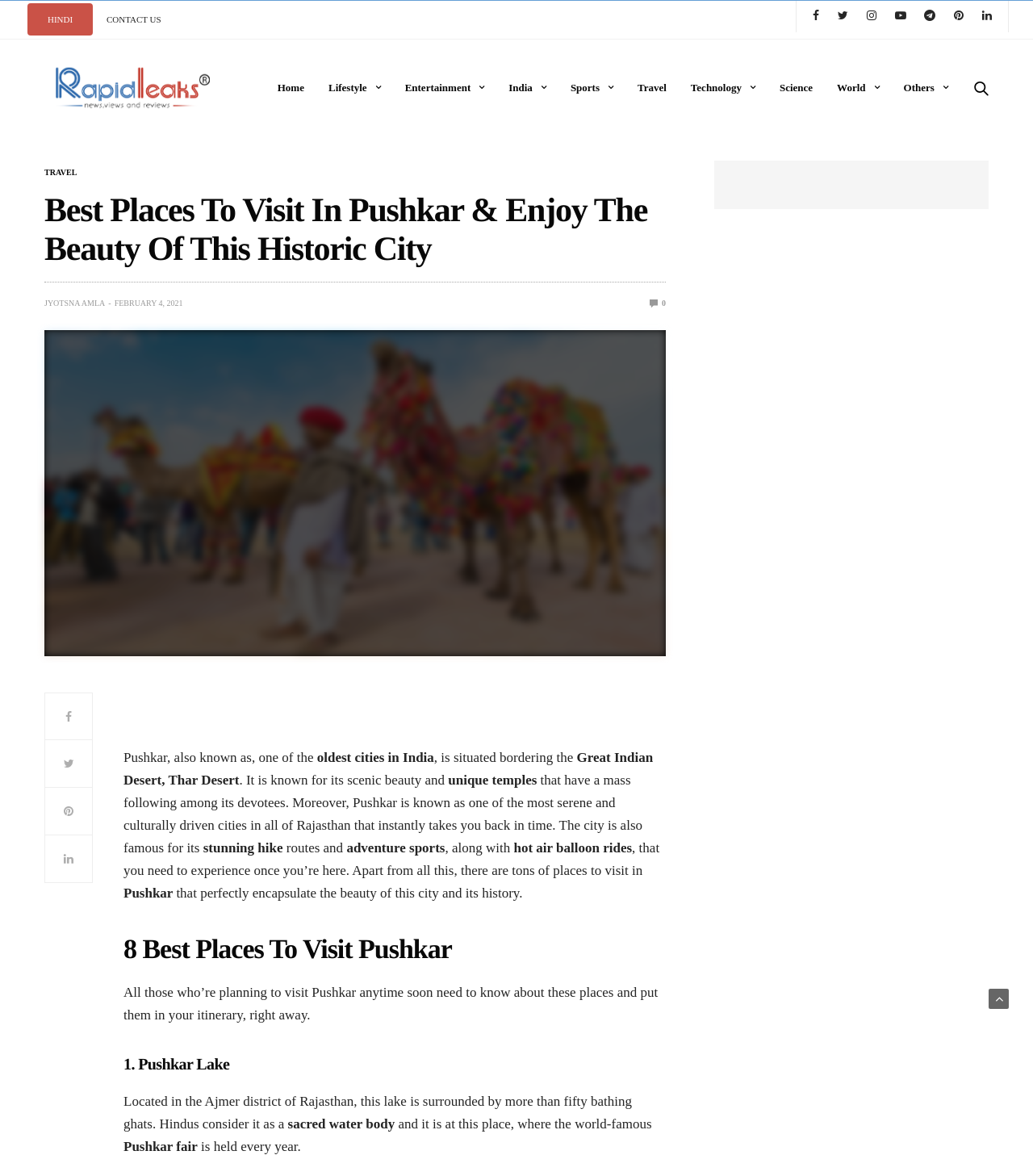Identify the bounding box for the described UI element. Provide the coordinates in (top-left x, top-left y, bottom-right x, bottom-right y) format with values ranging from 0 to 1: Entertainment

[0.455, 0.068, 0.532, 0.082]